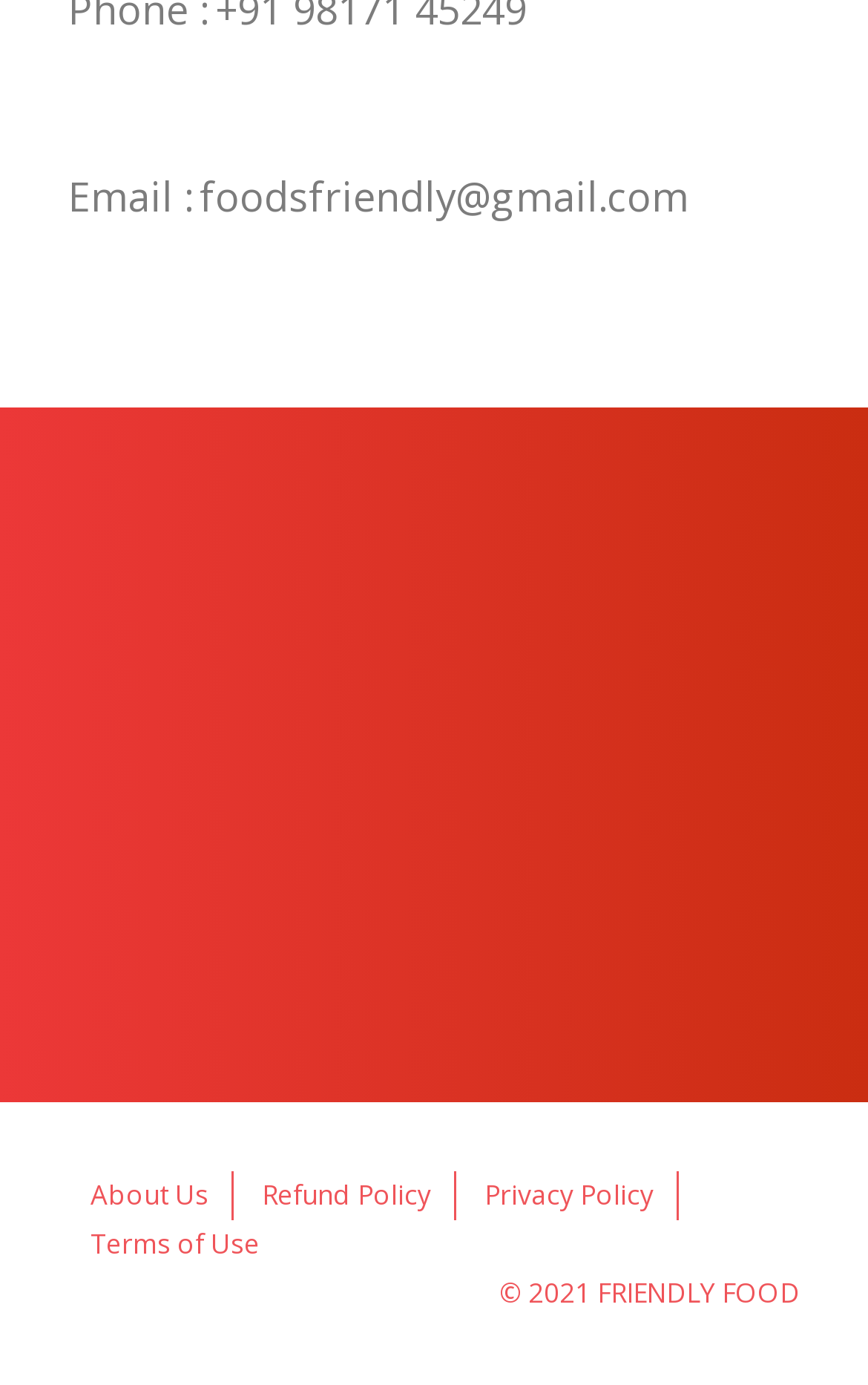Can you look at the image and give a comprehensive answer to the question:
How many links are present at the bottom of the page?

There are four links present at the bottom of the page, namely 'About Us', 'Refund Policy', 'Privacy Policy', and 'Terms of Use'. These links are located below the static text element 'Email :' and above the static text element '© 2021 FRIENDLY FOOD'.